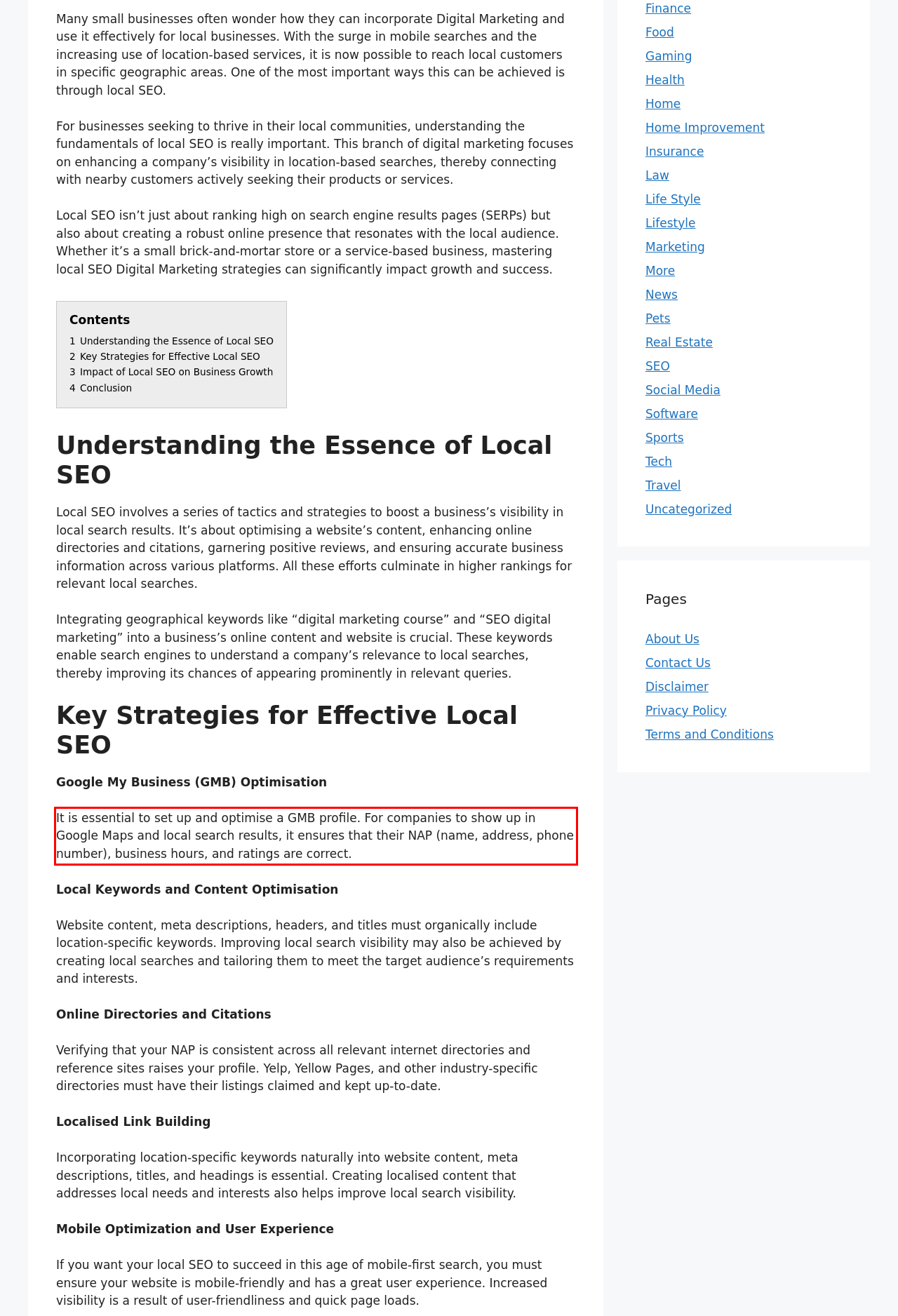Using the provided screenshot, read and generate the text content within the red-bordered area.

It is essential to set up and optimise a GMB profile. For companies to show up in Google Maps and local search results, it ensures that their NAP (name, address, phone number), business hours, and ratings are correct.